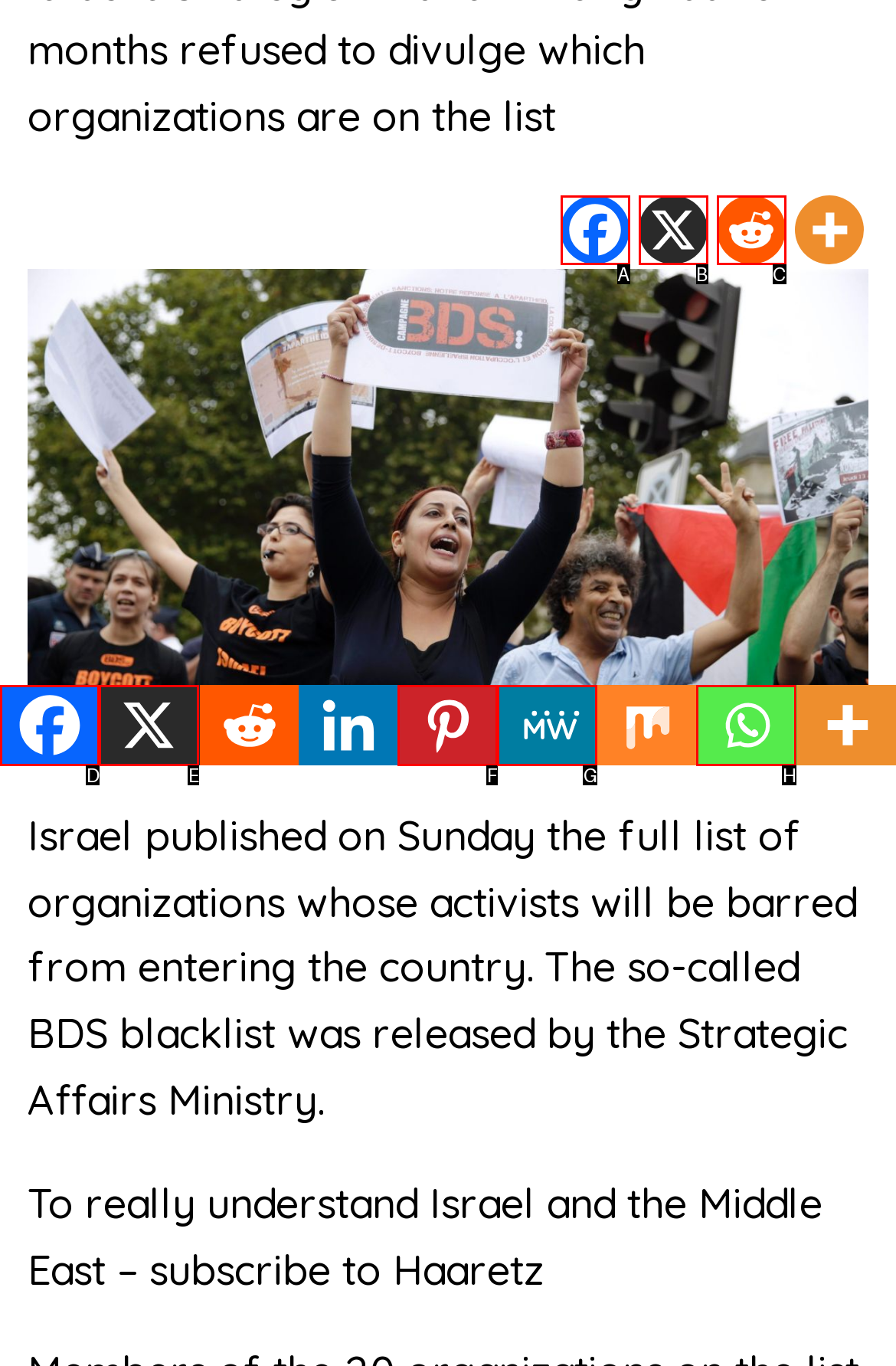Determine which option fits the element description: aria-label="Facebook" title="Facebook"
Answer with the option’s letter directly.

D